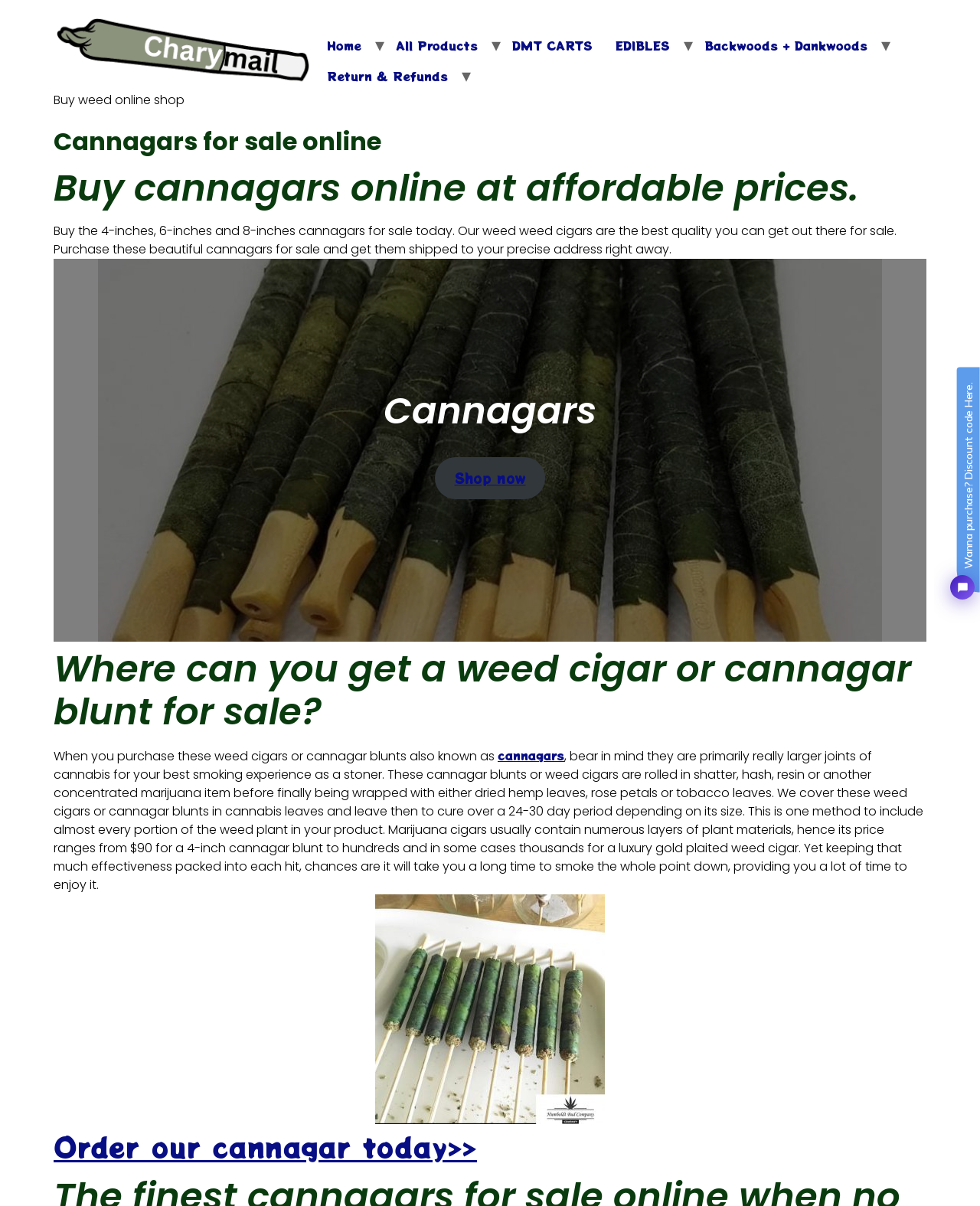Please use the details from the image to answer the following question comprehensively:
What is the price range of a 4-inch cannagar blunt?

The webpage states that the price of a 4-inch cannagar blunt is $90. This information is provided in the description of the product, which also mentions that the price can range from $90 to hundreds or thousands for a luxury gold plaited weed cigar.